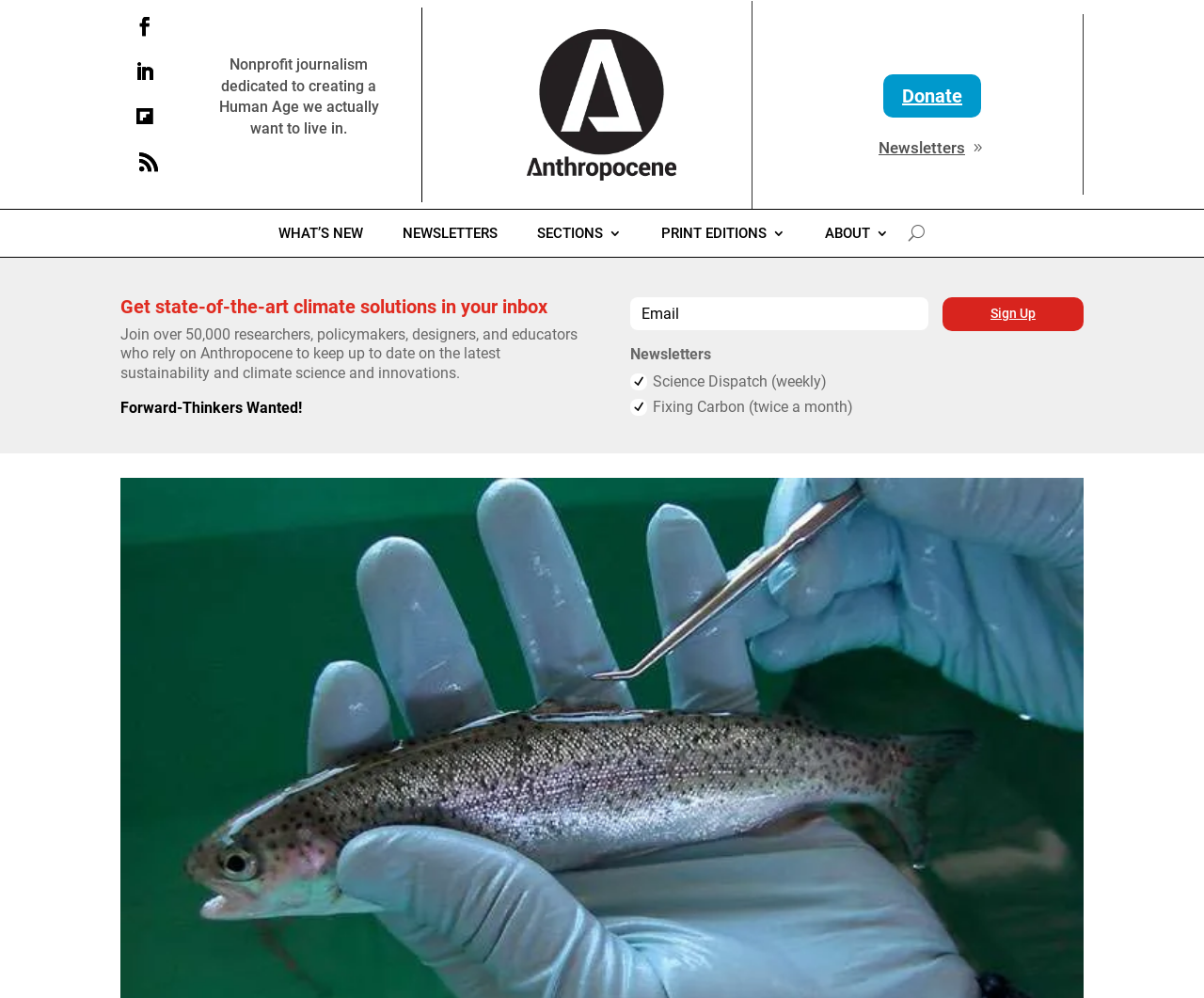Determine the bounding box coordinates for the area you should click to complete the following instruction: "Explore sections".

[0.446, 0.227, 0.516, 0.247]